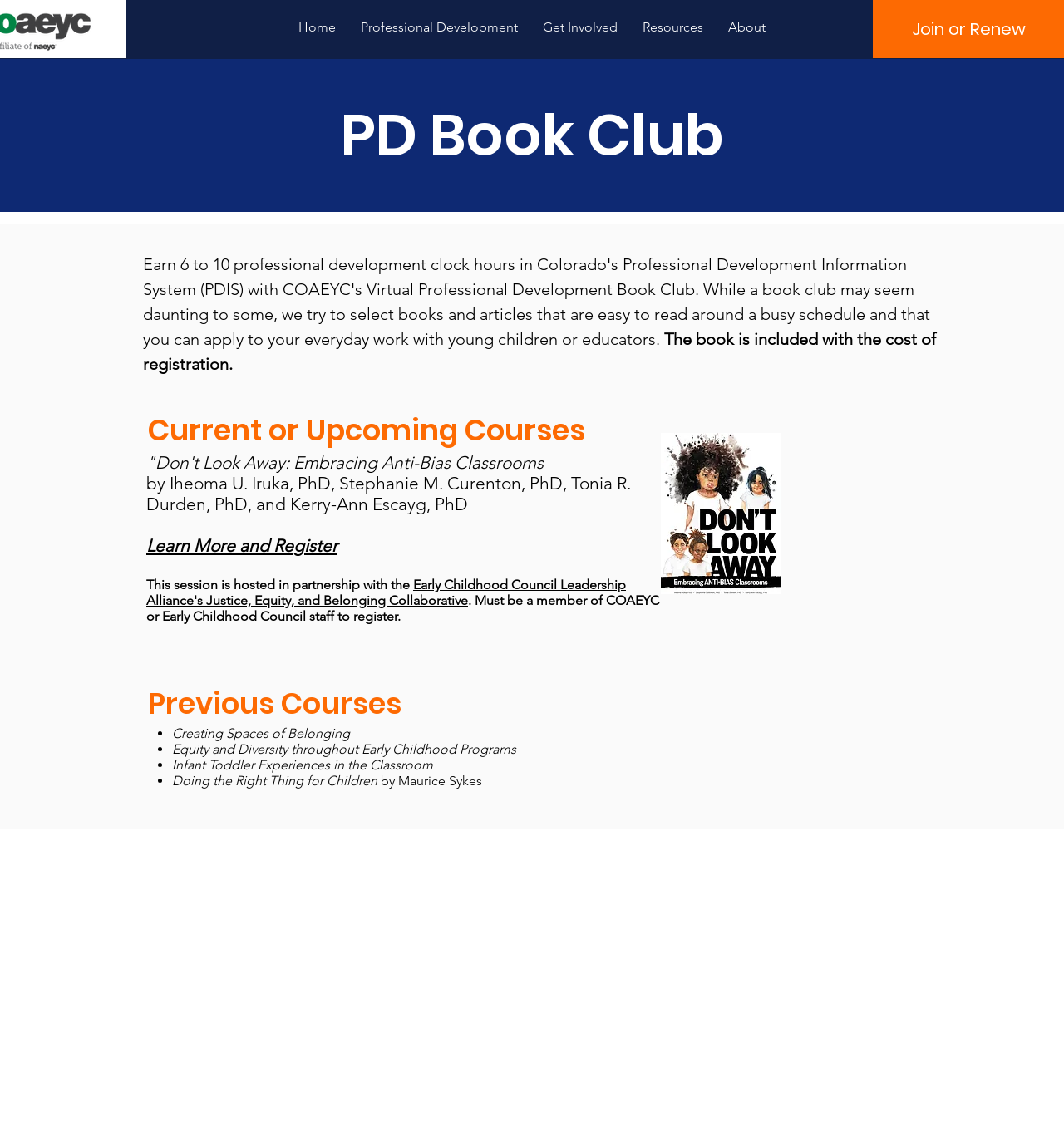Provide the bounding box coordinates for the area that should be clicked to complete the instruction: "View previous courses".

[0.139, 0.608, 0.884, 0.647]